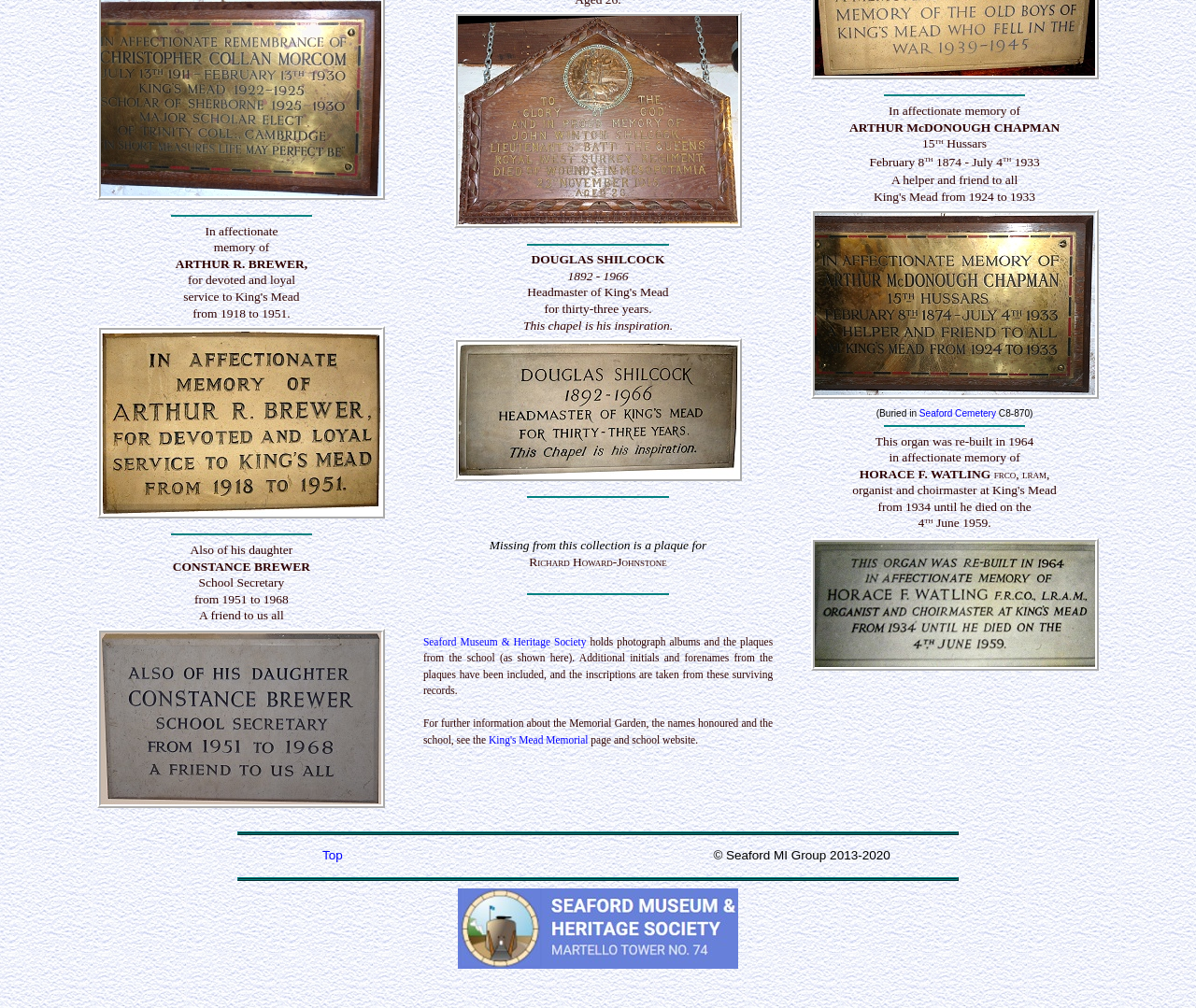What is the name of the school mentioned on this webpage?
Provide a detailed and well-explained answer to the question.

I found the name of the school by reading the text on the webpage. The text mentions 'King's Mead Memorial' and 'the school', which suggests that King's Mead is the name of the school.